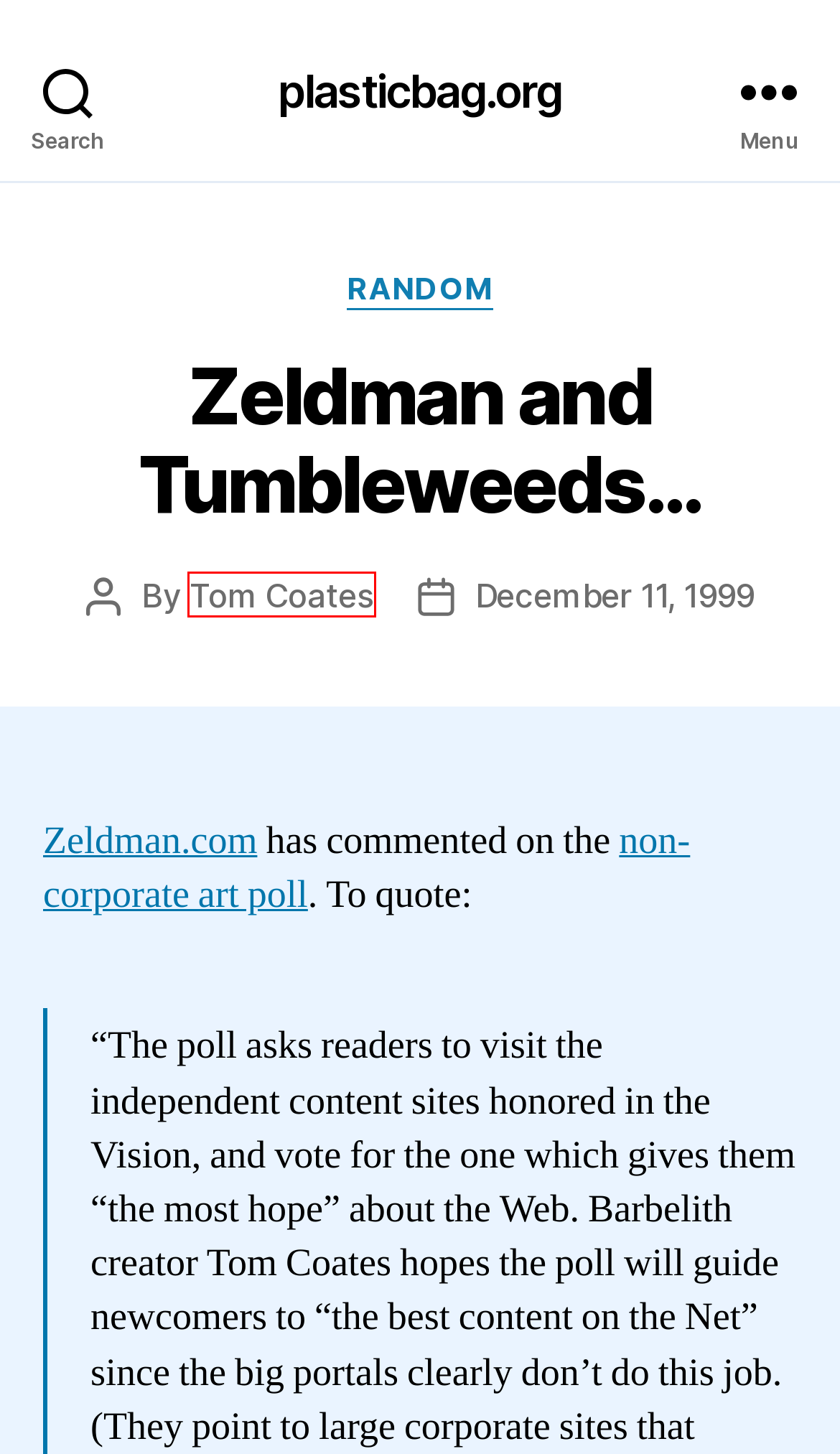You are given a screenshot of a webpage within which there is a red rectangle bounding box. Please choose the best webpage description that matches the new webpage after clicking the selected element in the bounding box. Here are the options:
A. Mobile – plasticbag.org
B. Radio & Music – plasticbag.org
C. plasticbag.org – by Tom Coates – established 1999
D. Internet of Things – plasticbag.org
E. Tom Coates – plasticbag.org
F. Location – plasticbag.org
G. Journalism – plasticbag.org
H. Random – plasticbag.org

E